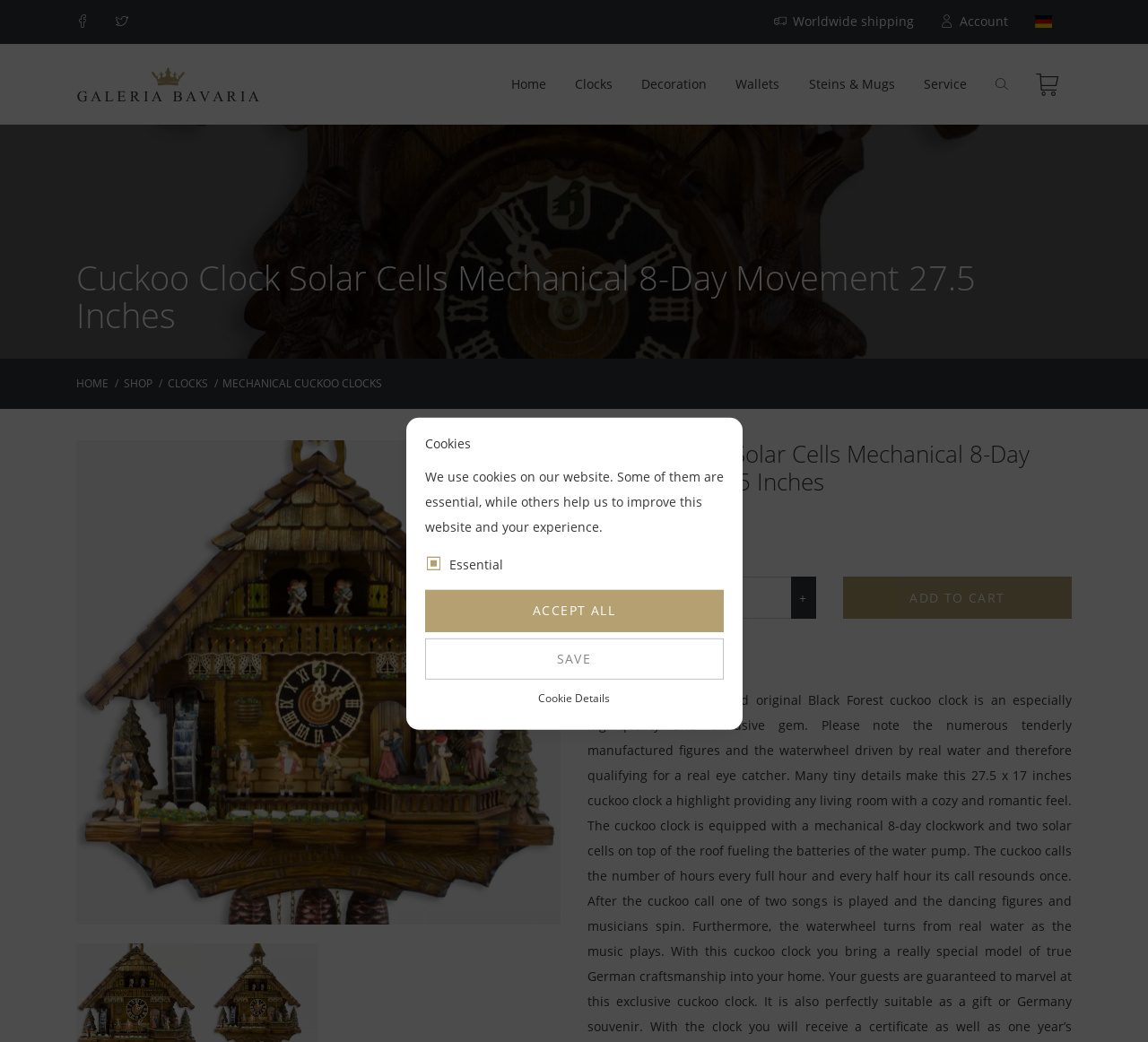Based on the element description: "Decoration", identify the UI element and provide its bounding box coordinates. Use four float numbers between 0 and 1, [left, top, right, bottom].

[0.553, 0.043, 0.621, 0.119]